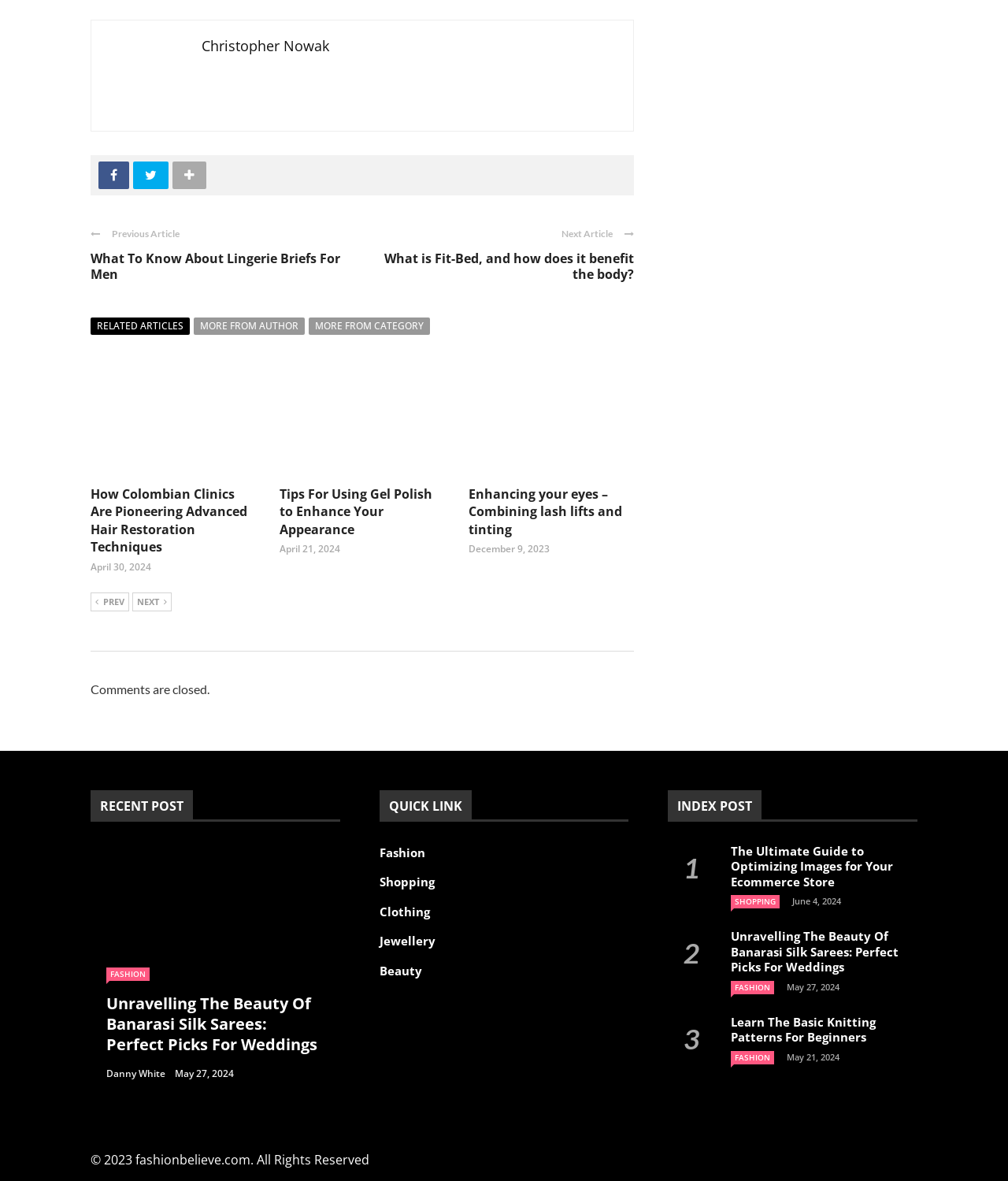How many social media links are there at the top of the webpage?
Examine the image and provide an in-depth answer to the question.

I counted the number of social media links at the top of the webpage, which are Facebook and Twitter, represented by their respective icons.